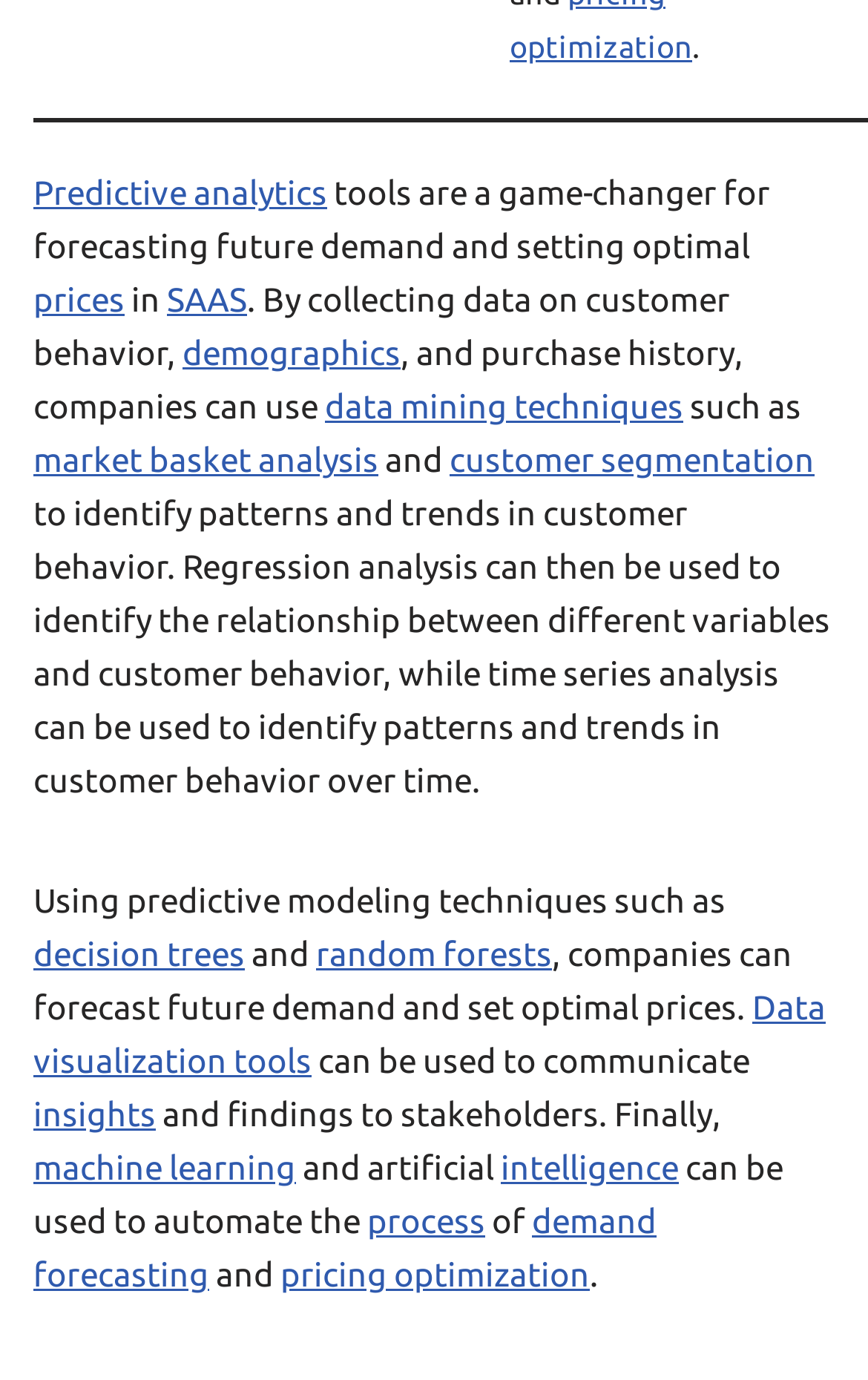Identify the bounding box coordinates of the region that needs to be clicked to carry out this instruction: "Discover Data visualization tools". Provide these coordinates as four float numbers ranging from 0 to 1, i.e., [left, top, right, bottom].

[0.038, 0.717, 0.951, 0.783]